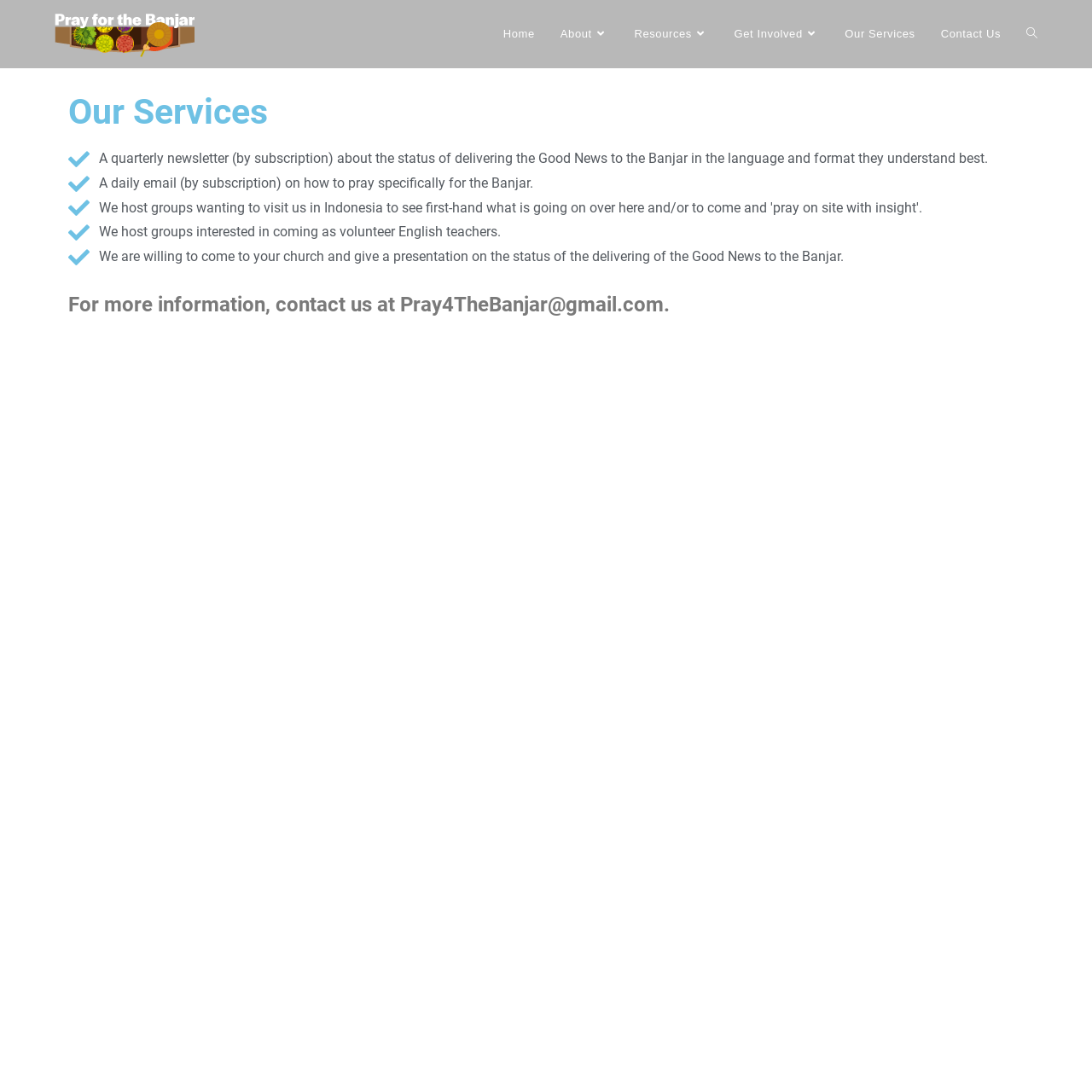Locate the bounding box coordinates of the element that needs to be clicked to carry out the instruction: "Click on the 'Contact Us' link". The coordinates should be given as four float numbers ranging from 0 to 1, i.e., [left, top, right, bottom].

[0.85, 0.0, 0.928, 0.062]